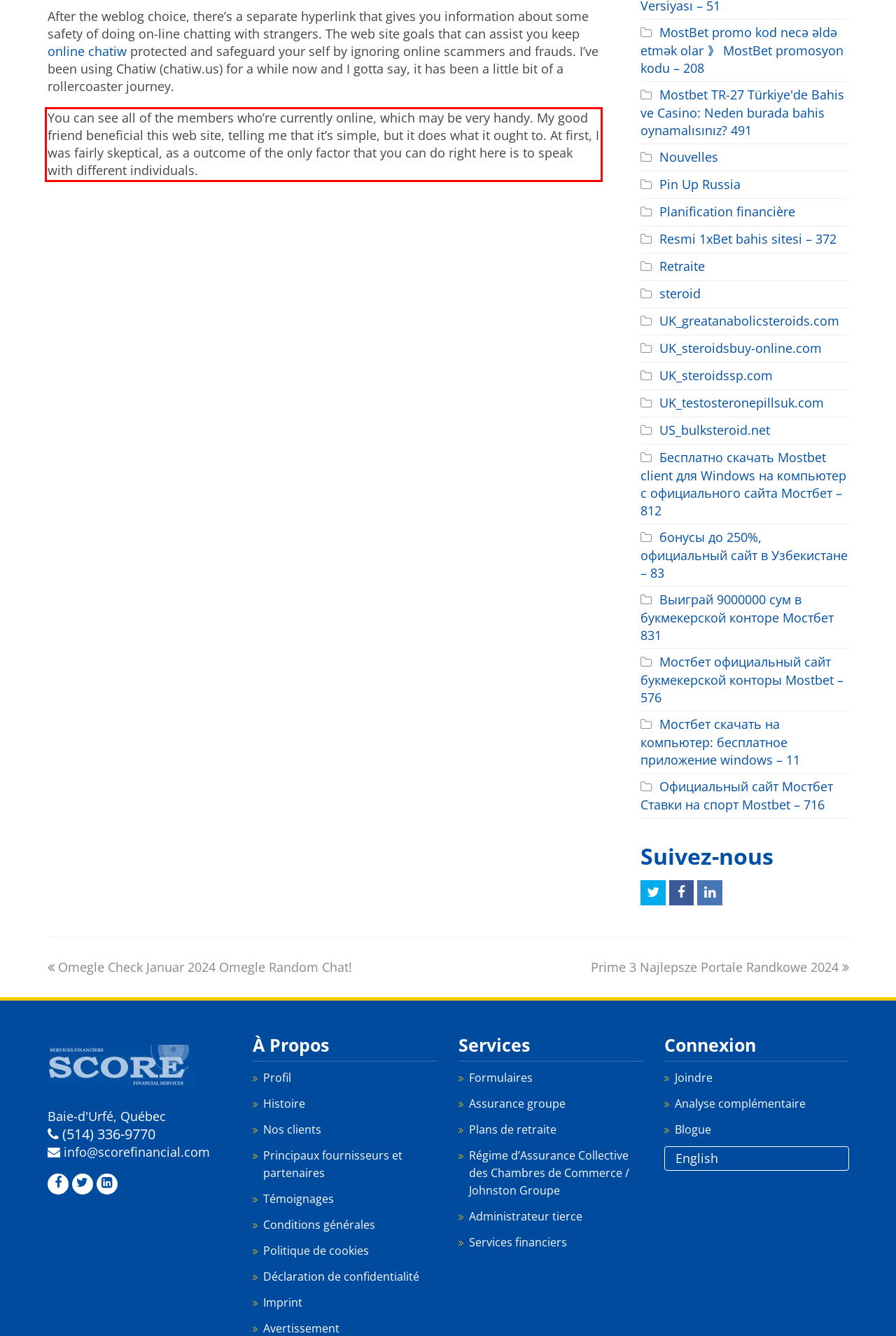Identify the red bounding box in the webpage screenshot and perform OCR to generate the text content enclosed.

You can see all of the members who’re currently online, which may be very handy. My good friend beneficial this web site, telling me that it’s simple, but it does what it ought to. At first, I was fairly skeptical, as a outcome of the only factor that you can do right here is to speak with different individuals.